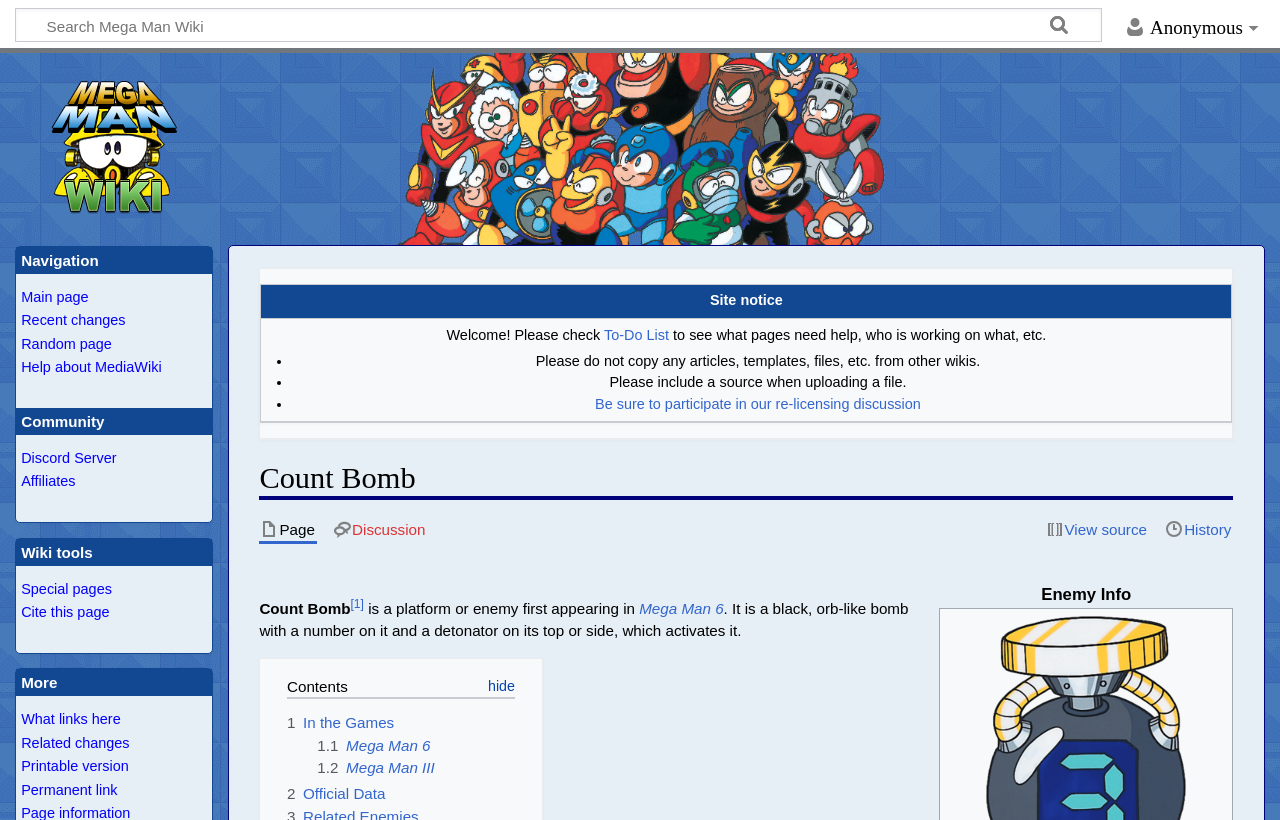What is the name of the page that can be accessed via the 'Page' link?
Look at the screenshot and provide an in-depth answer.

I found the answer by looking at the navigation menu, which has a link called 'Page' that can be accessed via the key shortcut Alt+c.